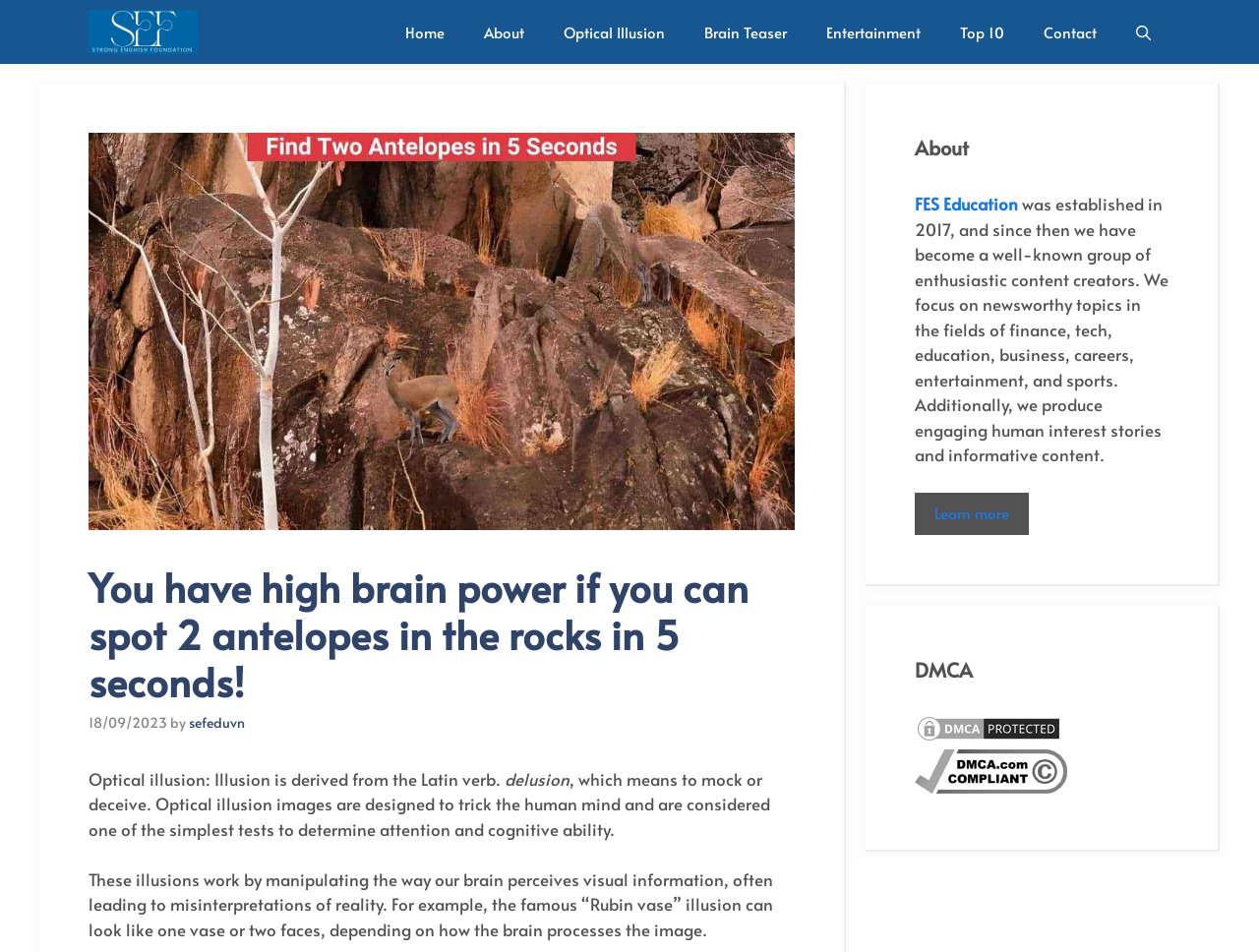Locate the primary heading on the webpage and return its text.

You have high brain power if you can spot 2 antelopes in the rocks in 5 seconds!